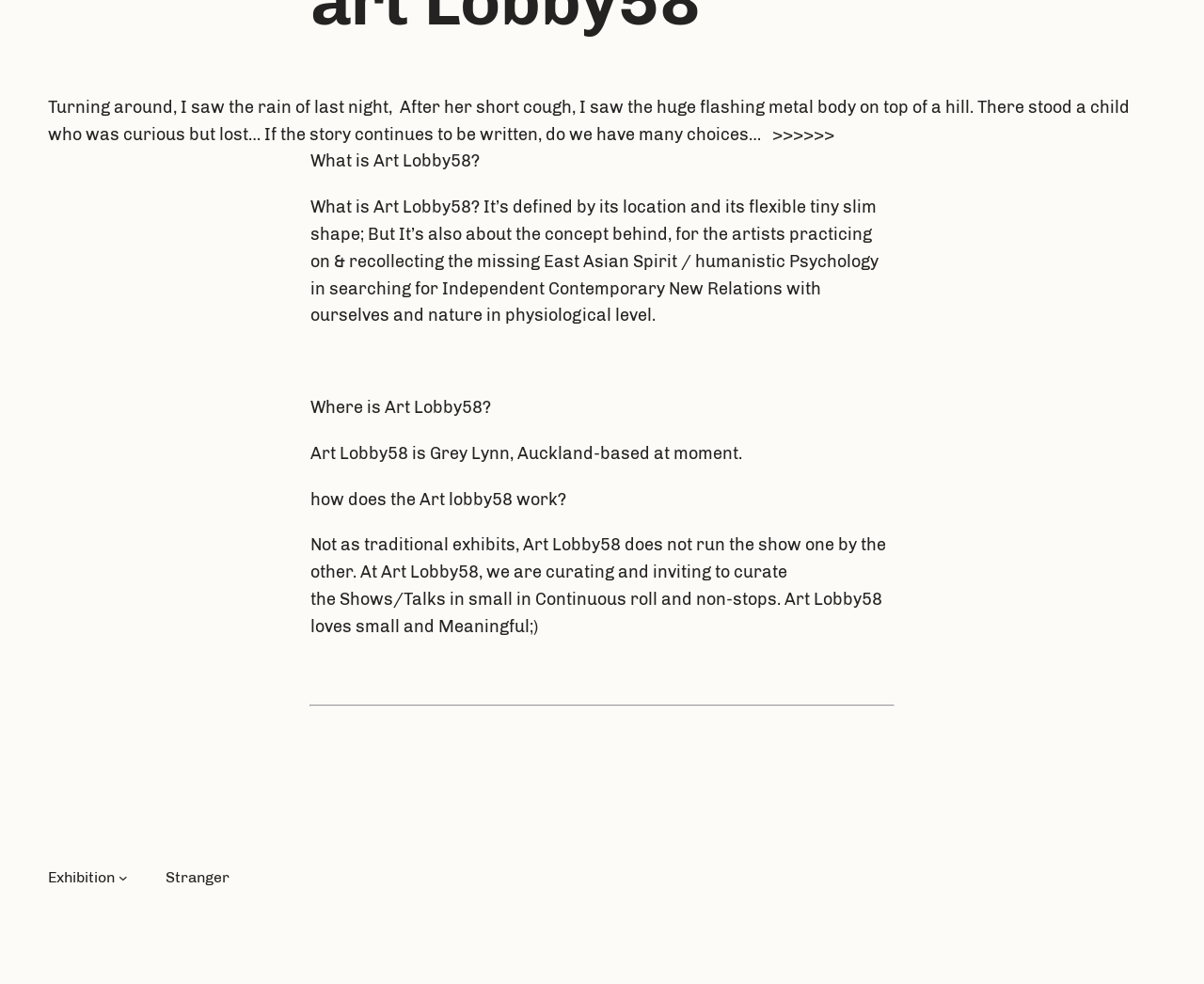Given the following UI element description: "Exhibition", find the bounding box coordinates in the webpage screenshot.

[0.04, 0.88, 0.095, 0.904]